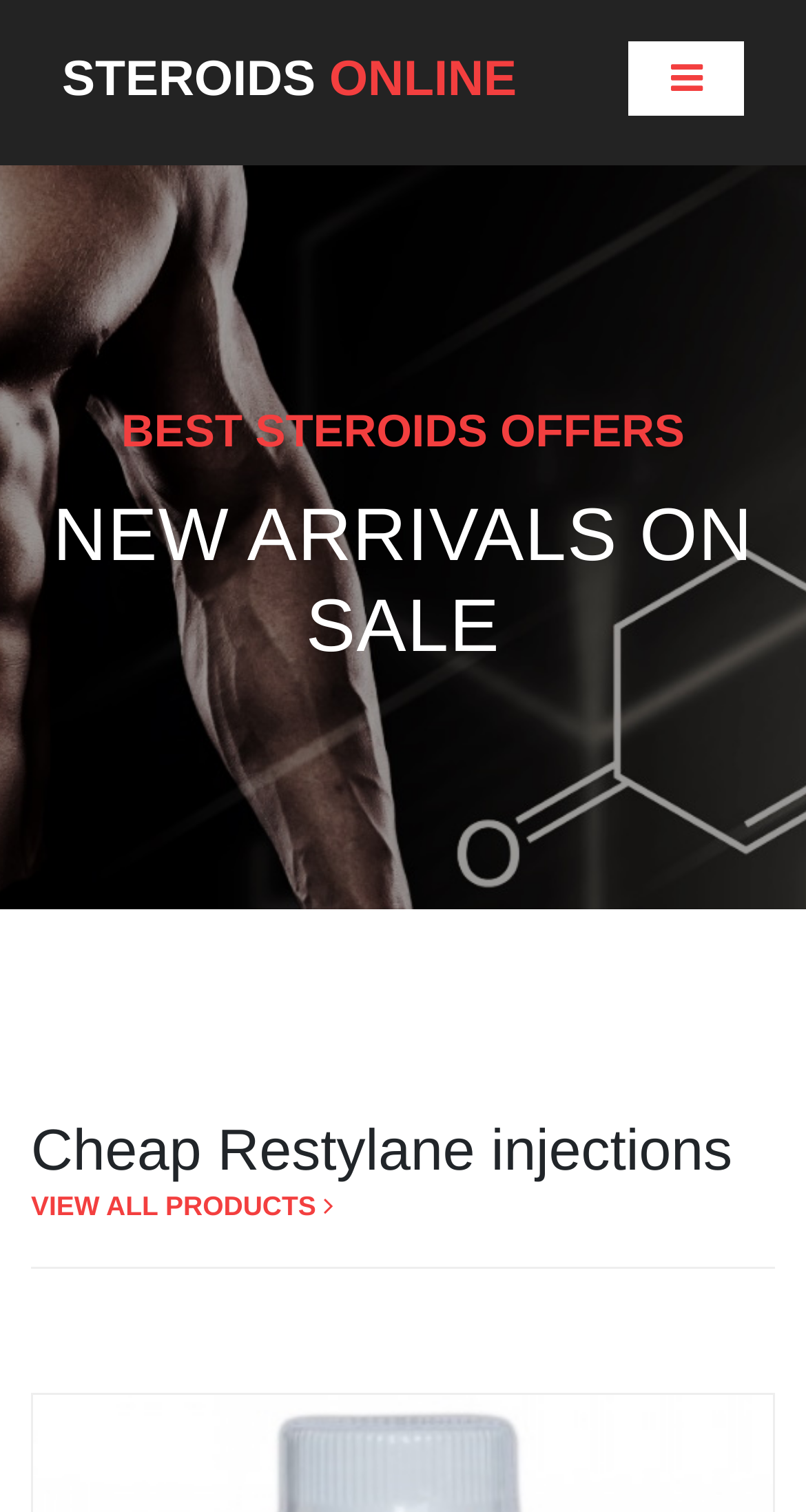What is the purpose of the 'Toggle navigation' button?
Please provide a single word or phrase answer based on the image.

To control navbarResponsive